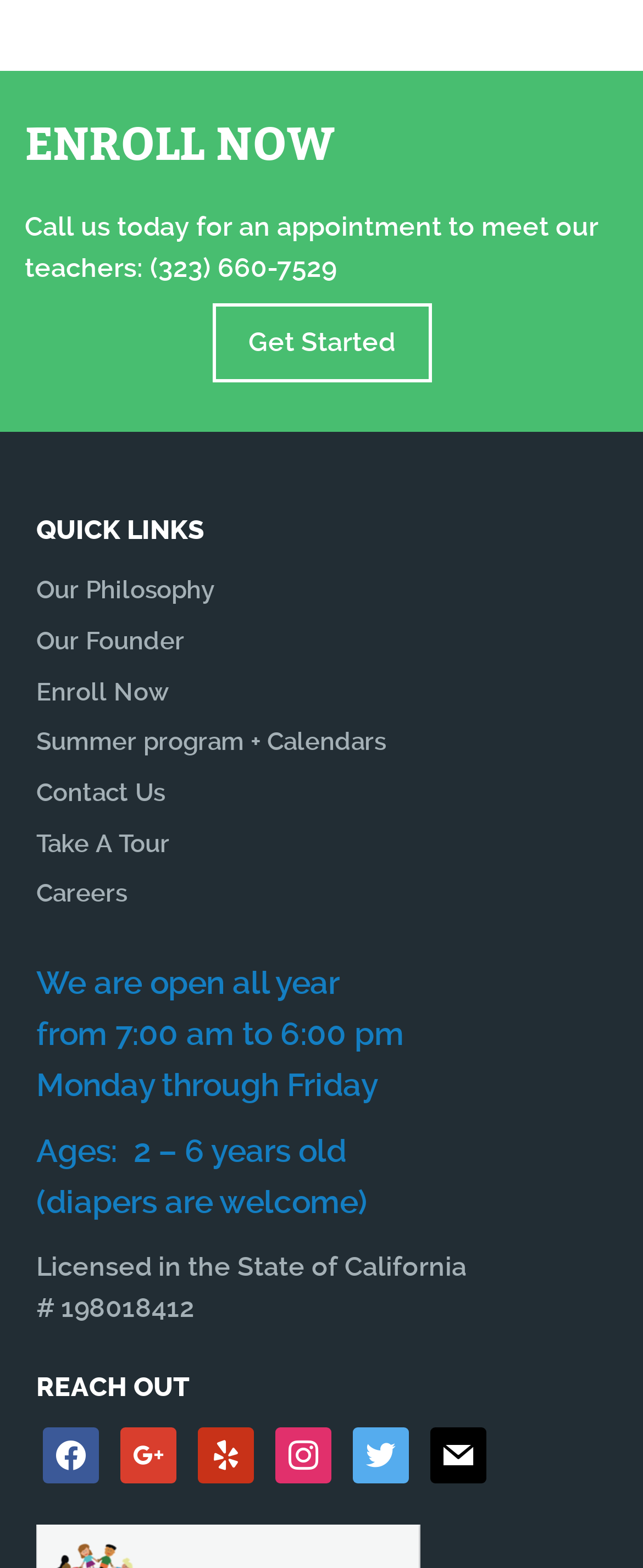What is the license number of the school?
Answer the question in as much detail as possible.

The license number can be found in the static text element '# 198018412' which is located in the complementary element with the heading 'QUICK LINKS'.